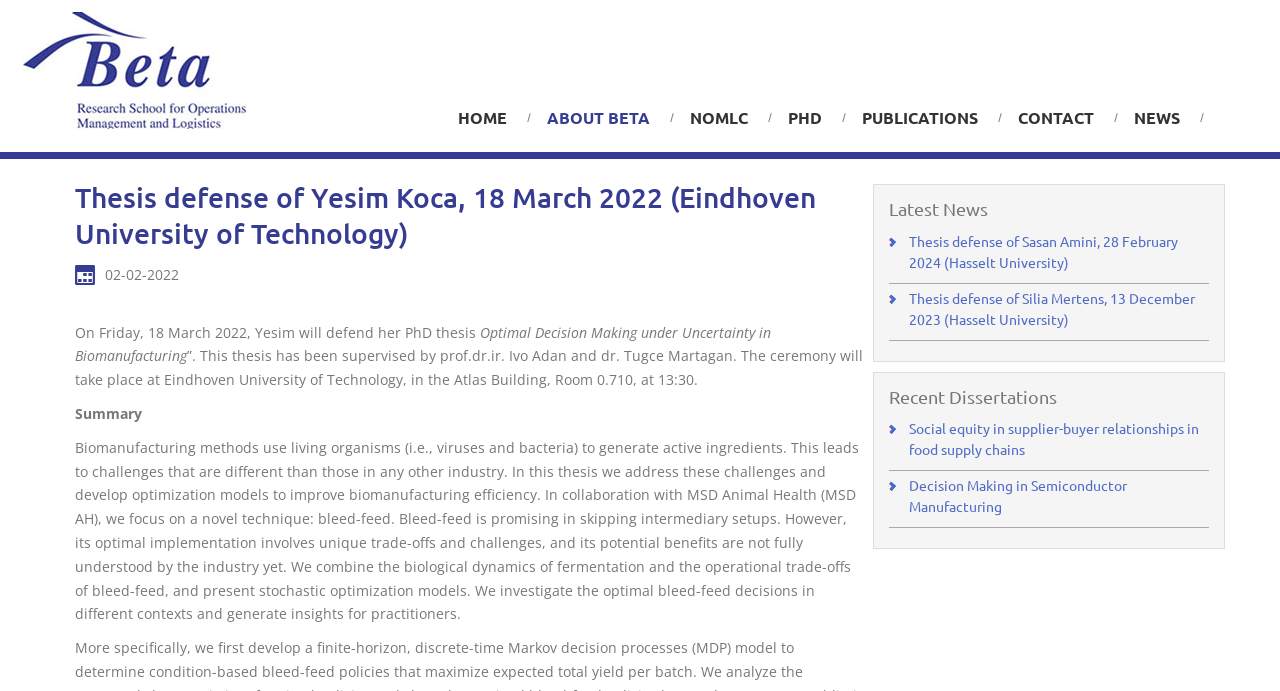Please identify the bounding box coordinates of the element on the webpage that should be clicked to follow this instruction: "Click on the HOME link". The bounding box coordinates should be given as four float numbers between 0 and 1, formatted as [left, top, right, bottom].

[0.346, 0.14, 0.416, 0.202]